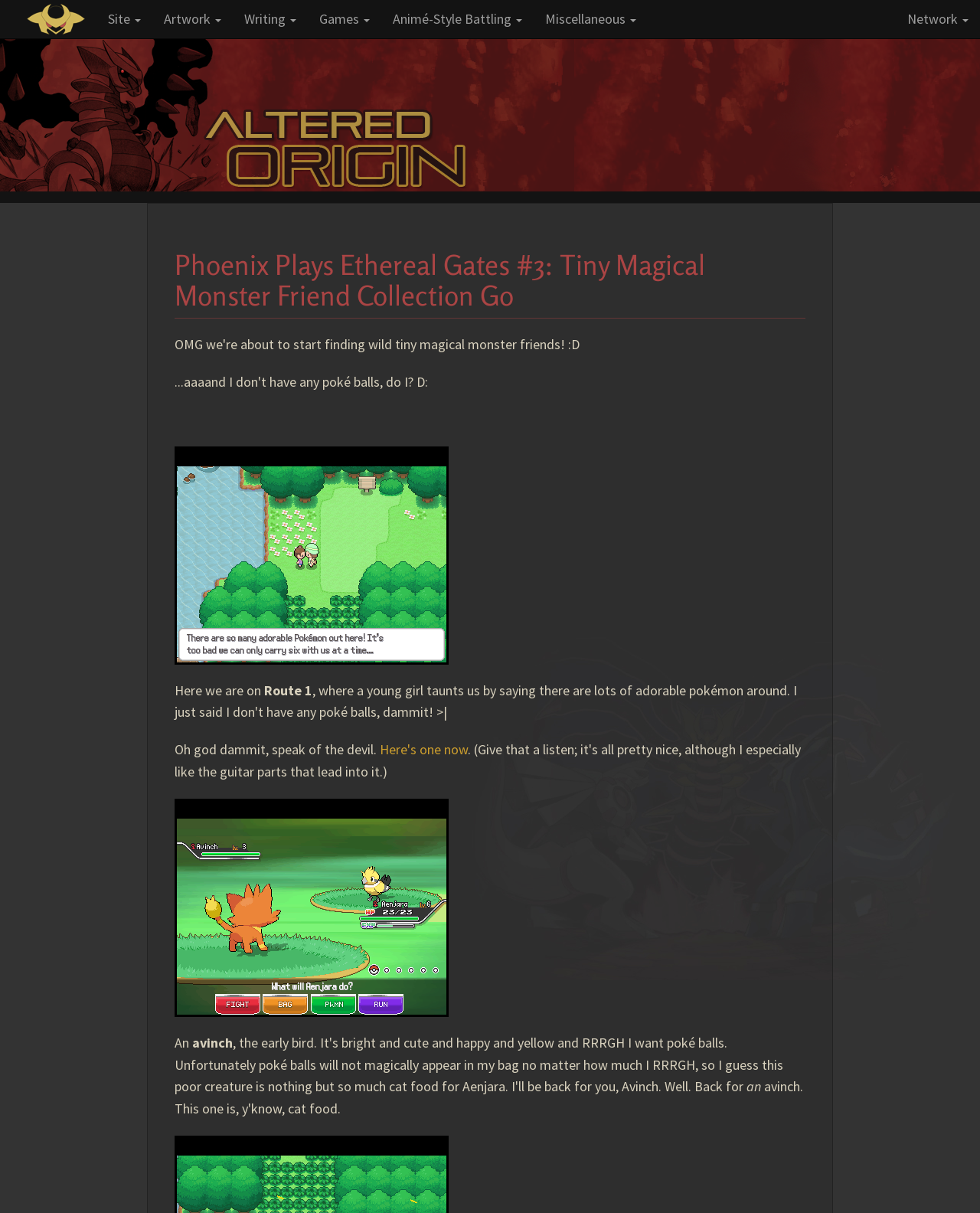What is the main title displayed on this webpage?

Phoenix Plays Ethereal Gates #3: Tiny Magical Monster Friend Collection Go